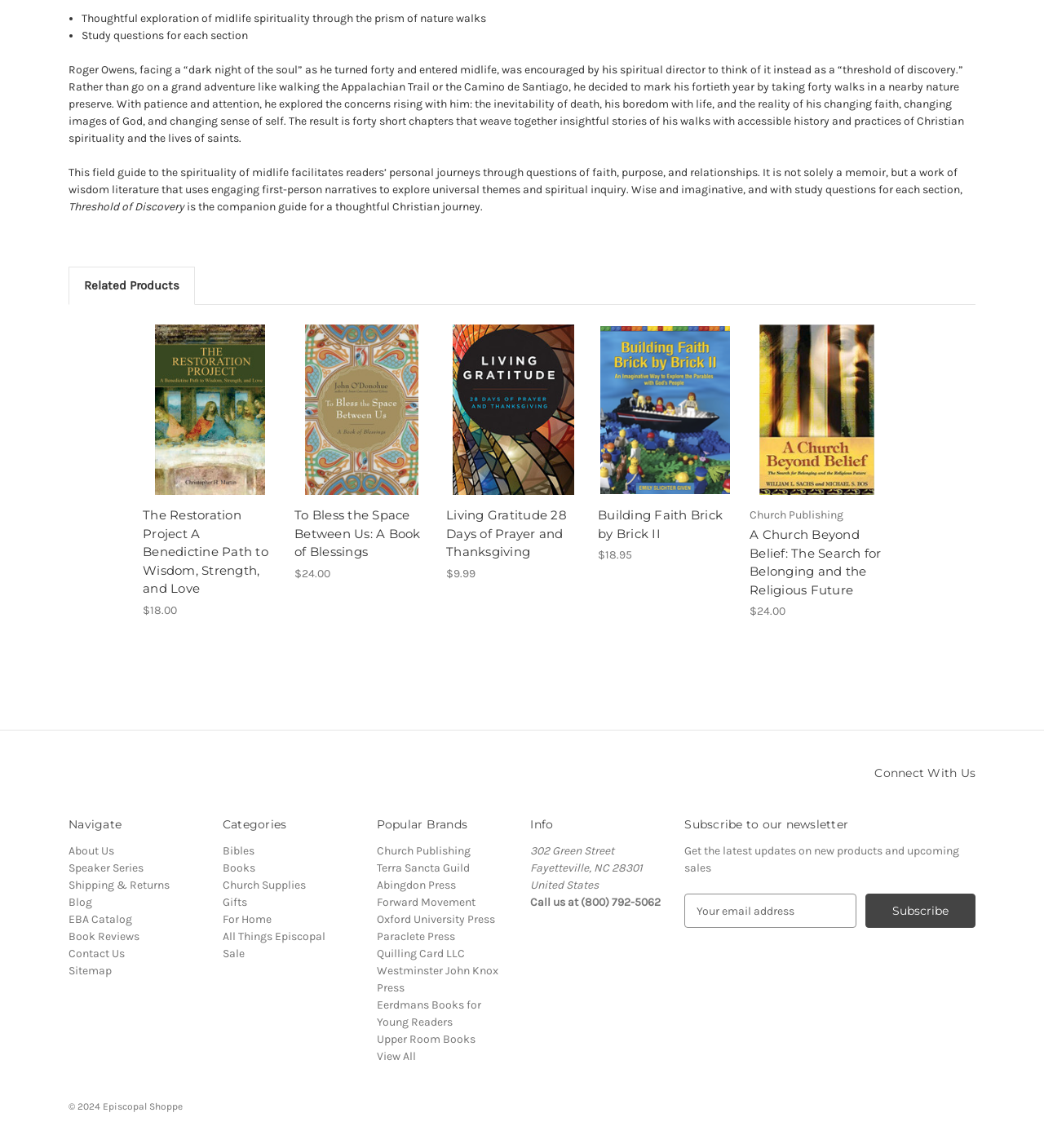Please find the bounding box for the following UI element description. Provide the coordinates in (top-left x, top-left y, bottom-right x, bottom-right y) format, with values between 0 and 1: Westminster John Knox Press

[0.361, 0.84, 0.477, 0.867]